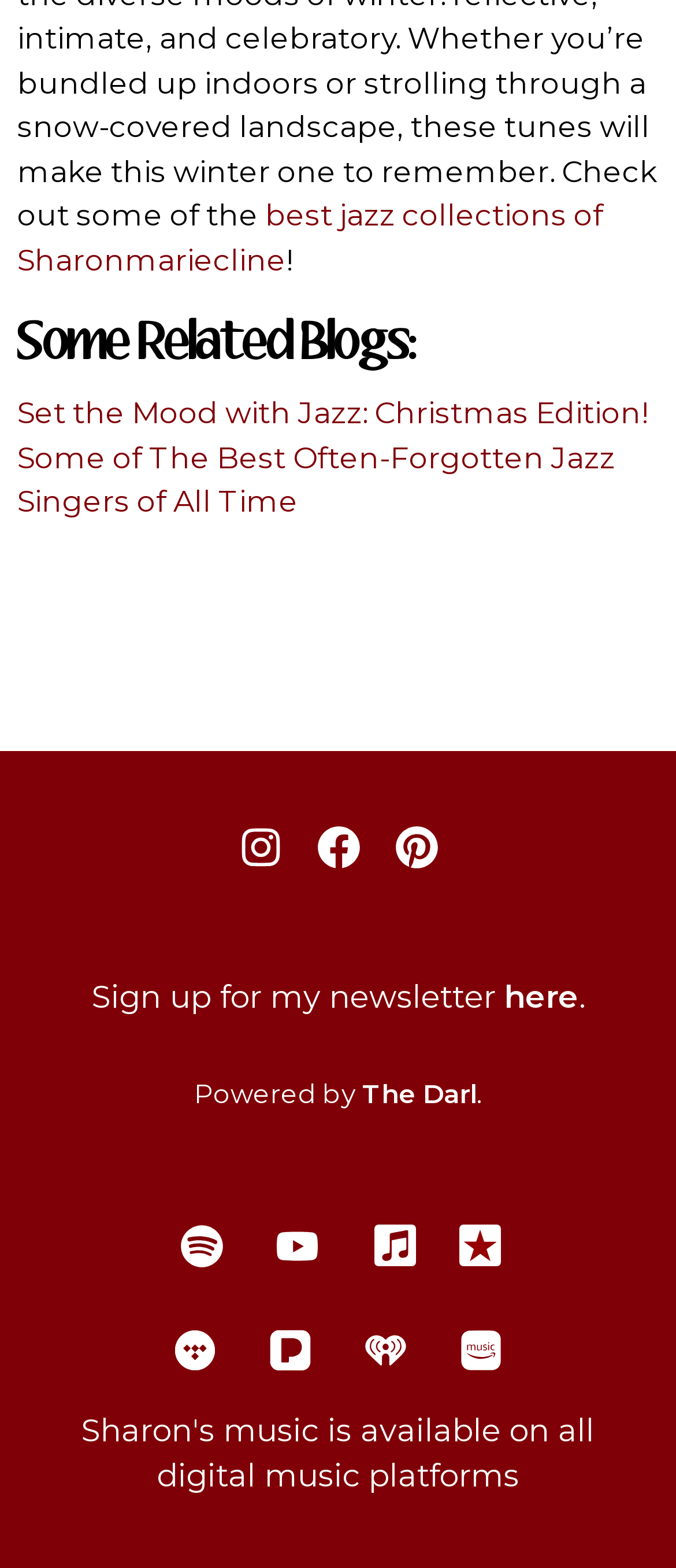Please answer the following question using a single word or phrase: 
What is the name of the newsletter sign-up link?

Sign up for my newsletter here